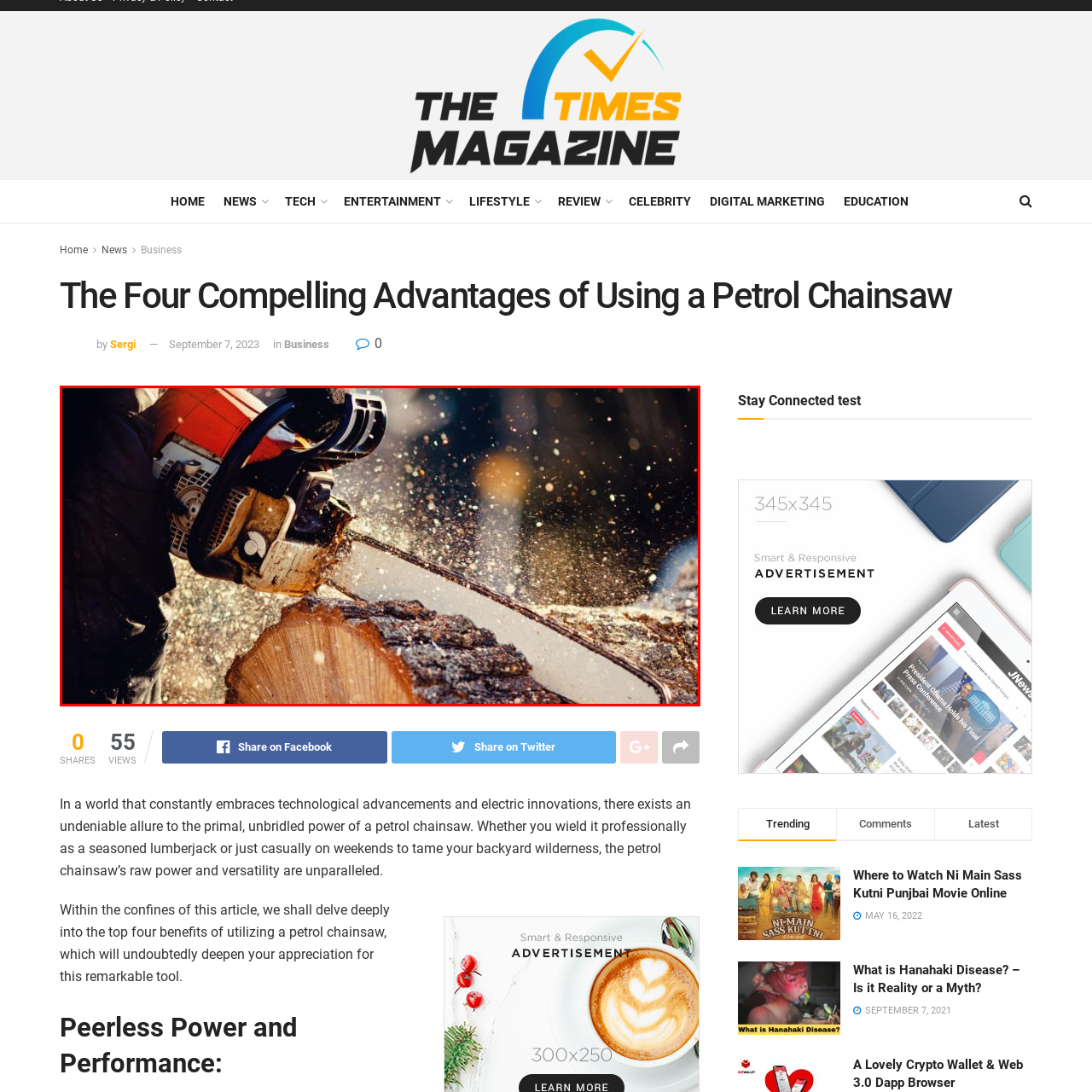Craft a detailed and vivid caption for the image that is highlighted by the red frame.

The image showcases a close-up action shot of a petrol chainsaw in operation, highlighting the power and precision of the tool as it cuts into a sturdy log. The chainsaw, prominently displayed with its vibrant red and black design, appears to be actively engaging with the wood, sending up a mist of sawdust and wood chips into the air. The focus on both the chainsaw and the log emphasizes the raw energy involved in using this equipment, illustrating its efficiency in performing heavy-duty tasks. This photograph captures the essence of outdoor work, blending the beauty of nature with the ruggedness of machinery, making it an evocative representation of the article titled "The Four Compelling Advantages of Using a Petrol Chainsaw."